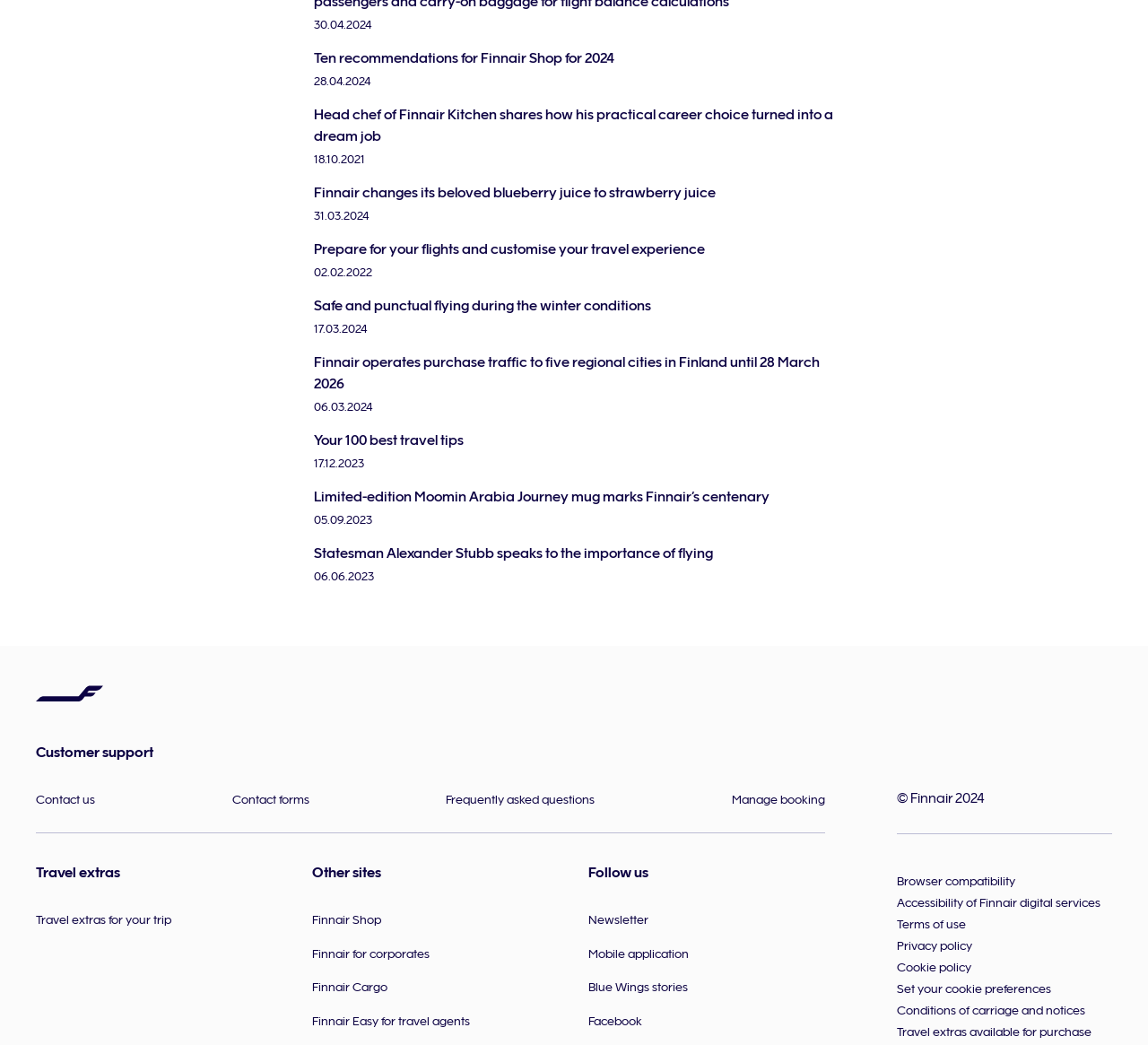Please find the bounding box coordinates of the element that you should click to achieve the following instruction: "Follow Finnair on Facebook". The coordinates should be presented as four float numbers between 0 and 1: [left, top, right, bottom].

[0.512, 0.96, 0.559, 0.992]